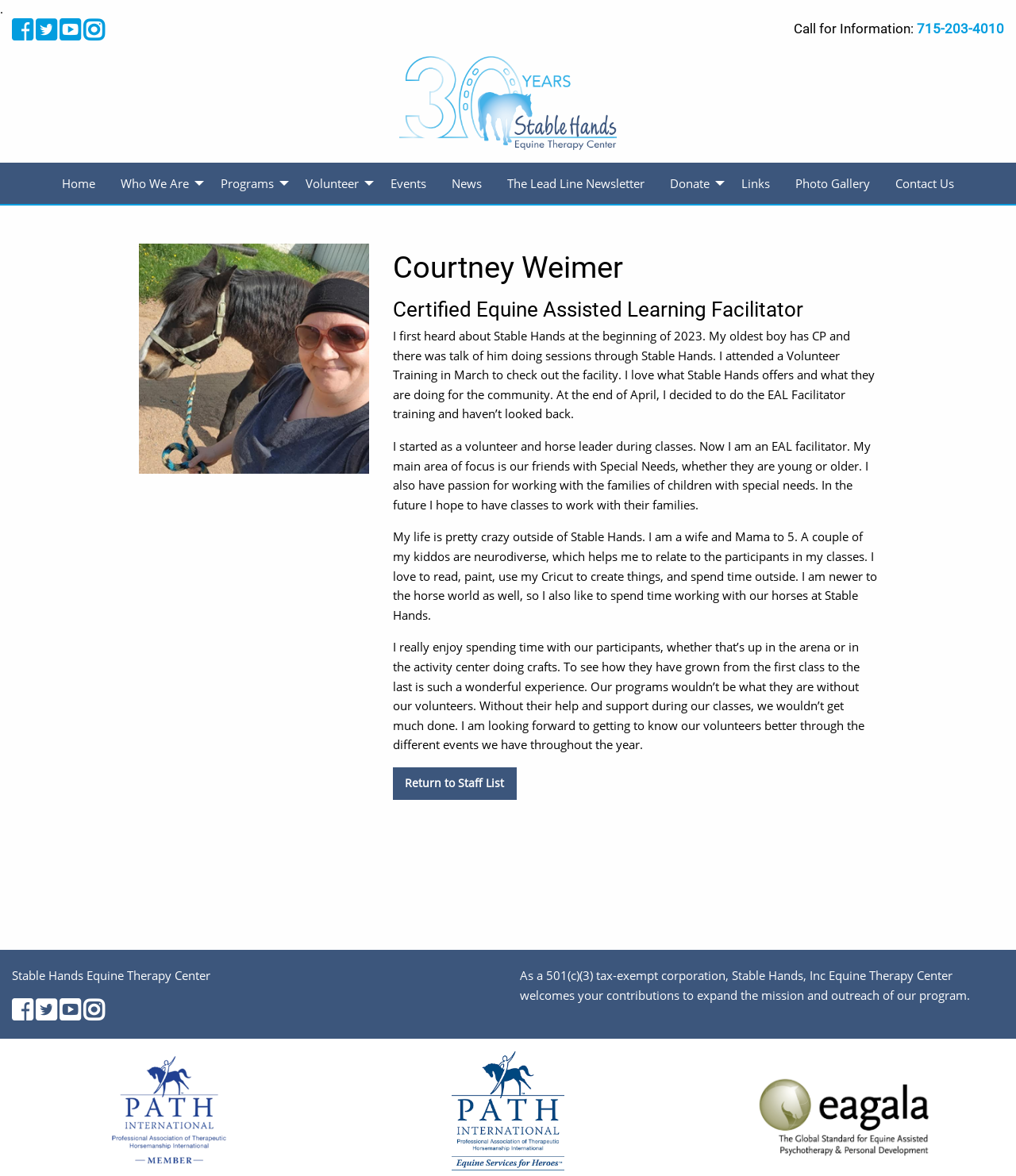Identify the bounding box for the element characterized by the following description: "Products".

None